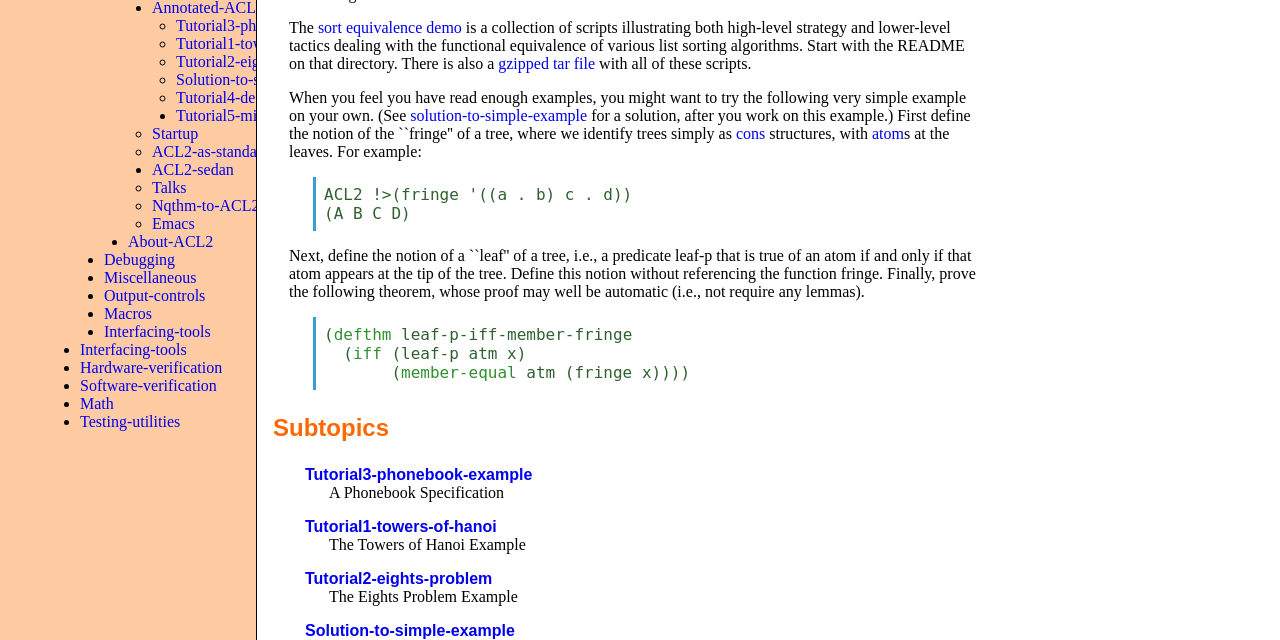Determine the bounding box for the described UI element: "Interfacing-tools".

[0.062, 0.533, 0.146, 0.559]